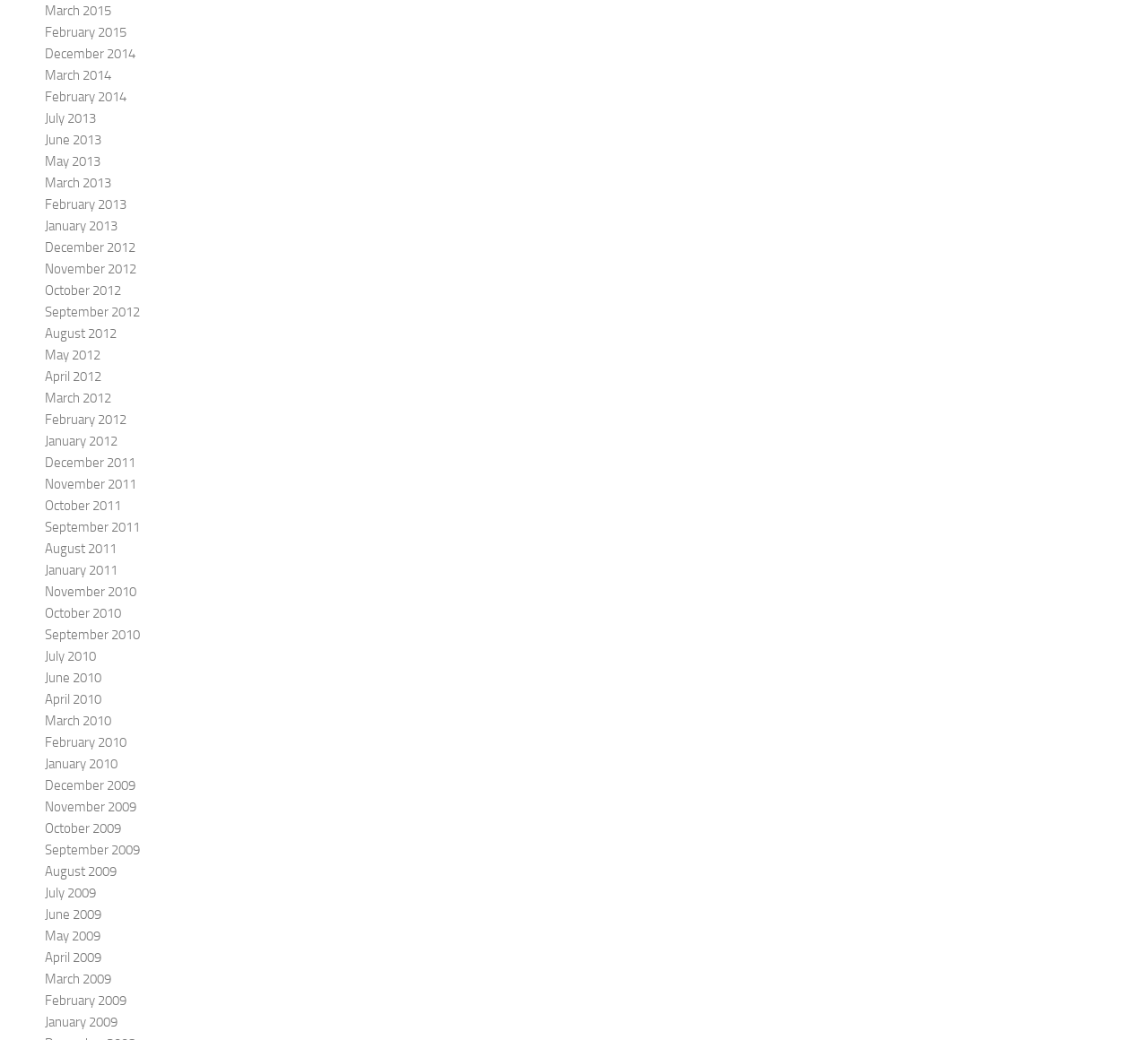Please provide a comprehensive response to the question based on the details in the image: How many months are listed in 2015?

I counted the number of links with '2015' in their text and found that there are two months listed in 2015, which are March 2015 and February 2015.